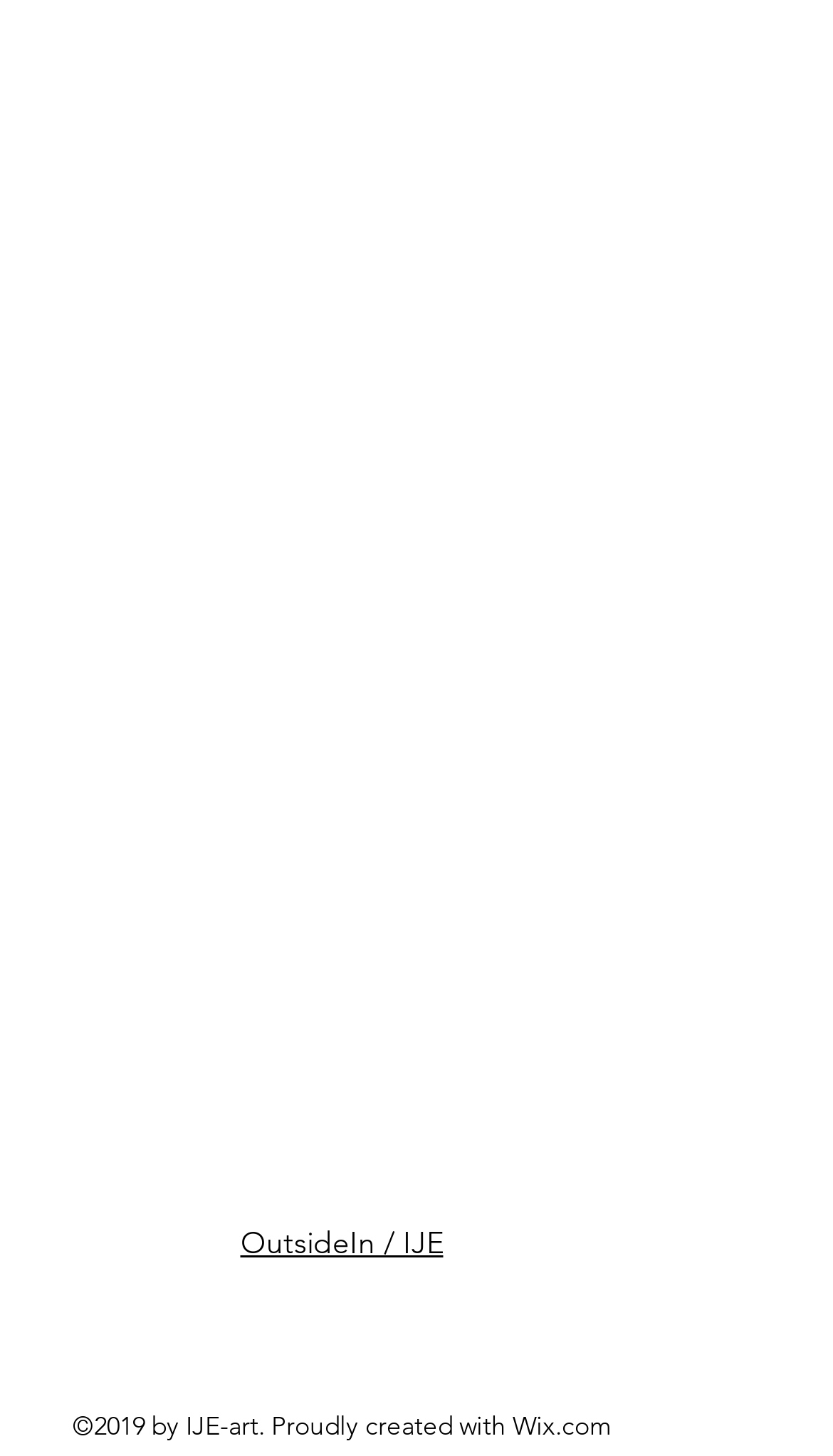Based on the image, provide a detailed response to the question:
What is the copyright year of the website?

The copyright year can be found in the StaticText element at the bottom of the webpage, which states '©2019 by IJE-art. Proudly created with Wix.com'.